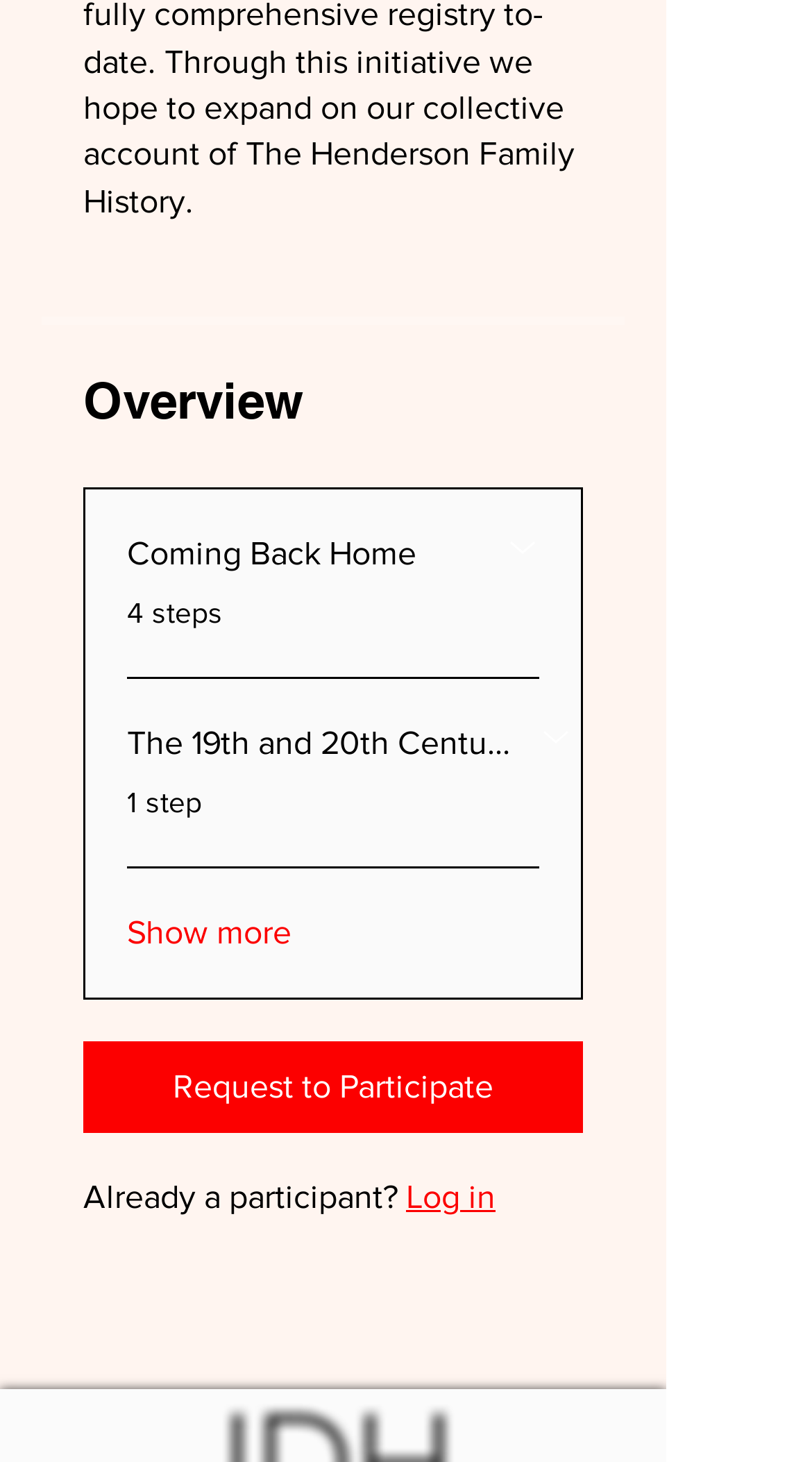What is the first section about?
Please give a detailed and elaborate answer to the question.

The first section is about 'Coming Back Home' as indicated by the heading 'Coming Back Home' inside the button with the text 'Coming Back Home 4 steps'.